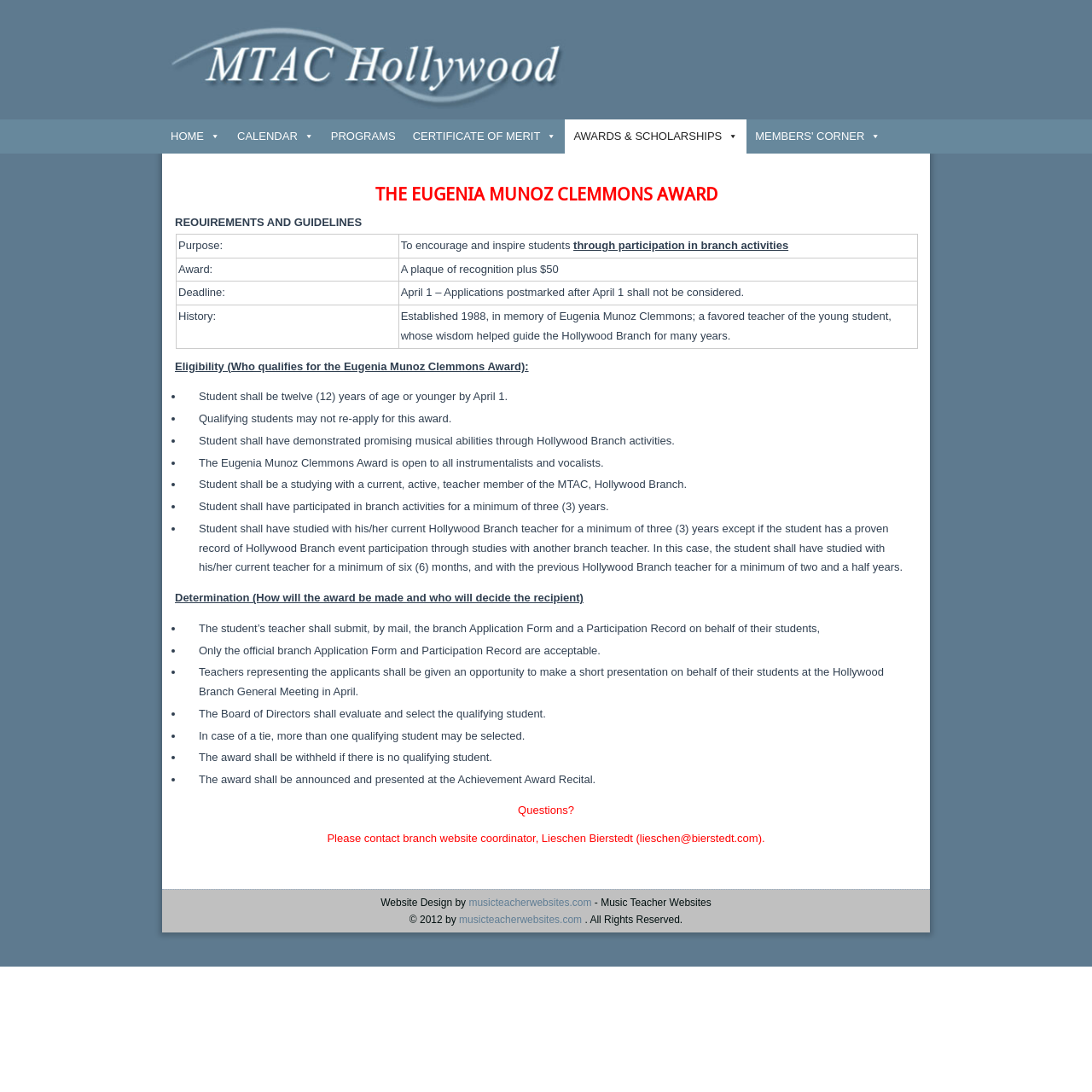Locate the UI element that matches the description Awards & Scholarships in the webpage screenshot. Return the bounding box coordinates in the format (top-left x, top-left y, bottom-right x, bottom-right y), with values ranging from 0 to 1.

[0.517, 0.109, 0.684, 0.141]